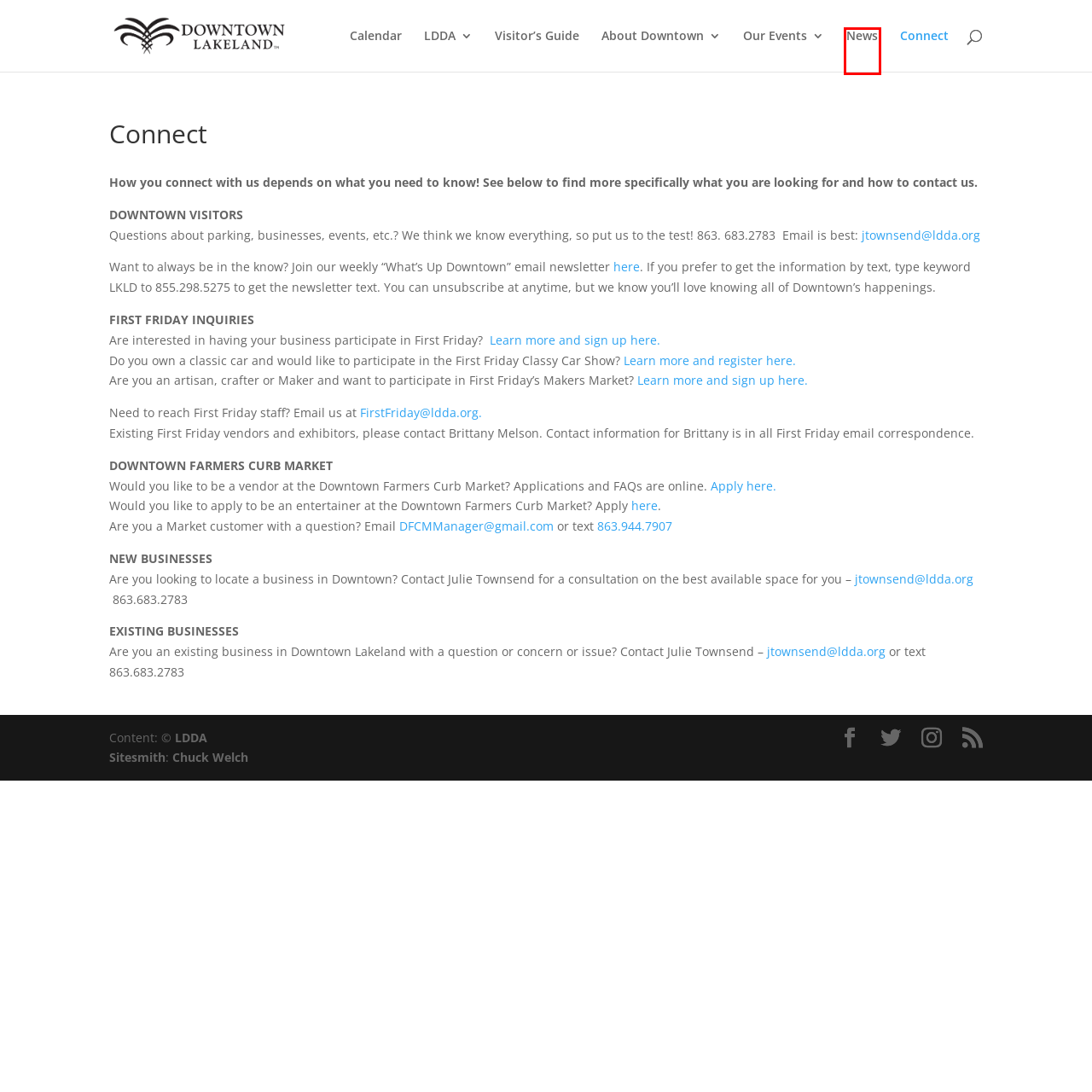Observe the webpage screenshot and focus on the red bounding box surrounding a UI element. Choose the most appropriate webpage description that corresponds to the new webpage after clicking the element in the bounding box. Here are the candidates:
A. LDDA | Downtown Lakeland Florida
B. Application Information and Process | Lakeland Downtown Farmers Curb Market
C. About Downtown | Downtown Lakeland Florida
D. Visitor’s Guide | Downtown Lakeland Florida
E. Downtown Lakeland
F. News | Downtown Lakeland Florida
G. Events from August 2 – April 24 – Downtown Lakeland Florida
H. First Friday Subscription | Downtown Lakeland Florida

F